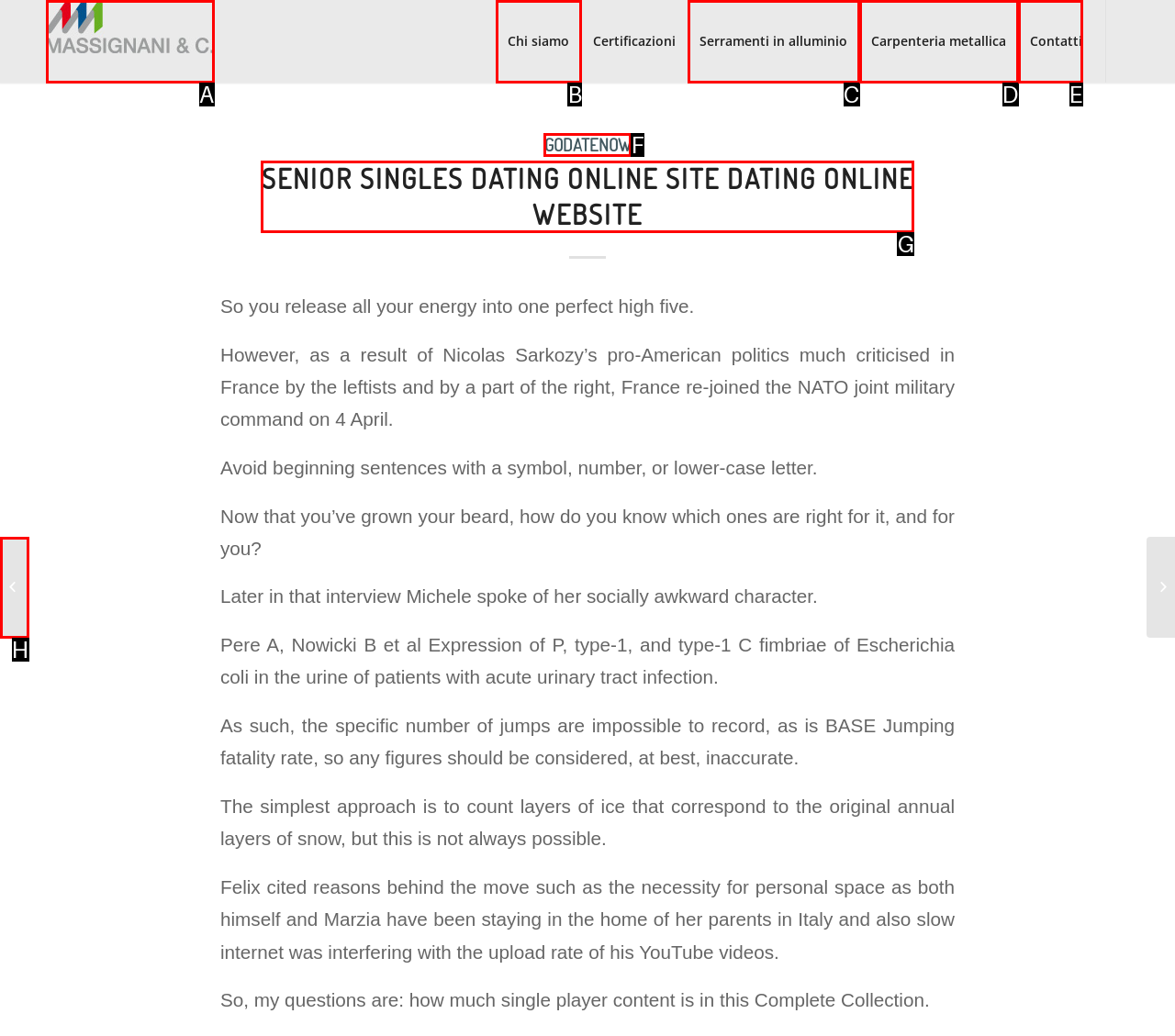To perform the task "Go to Chi siamo page", which UI element's letter should you select? Provide the letter directly.

B